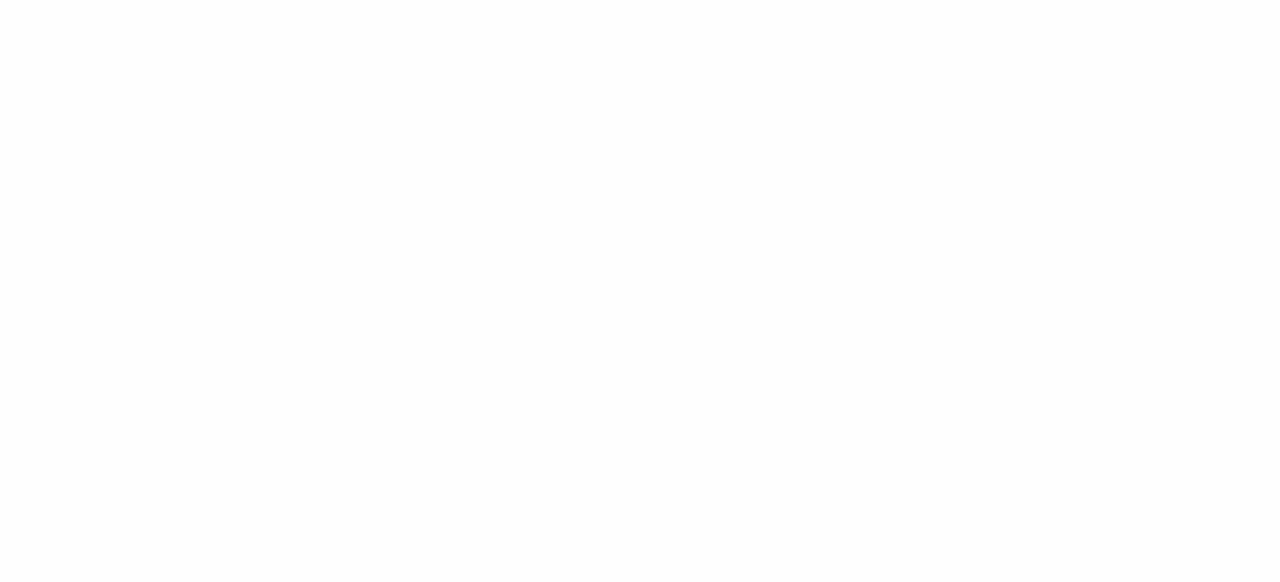Provide a one-word or one-phrase answer to the question:
What is the purpose of the textbox with the label 'First name'?

To input first name for newsletter sign-up